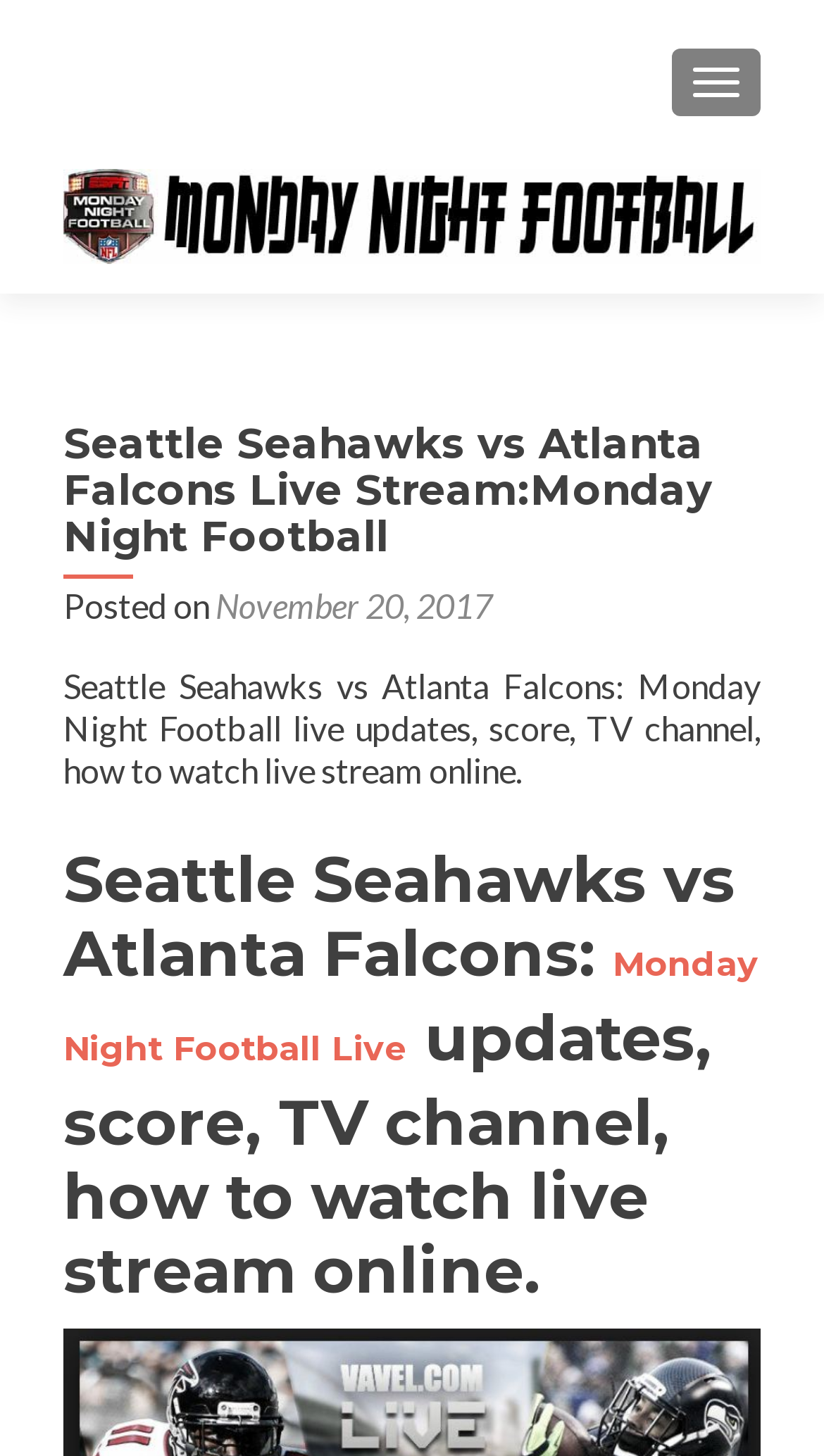What is the type of the first element on the webpage?
Respond with a short answer, either a single word or a phrase, based on the image.

Button